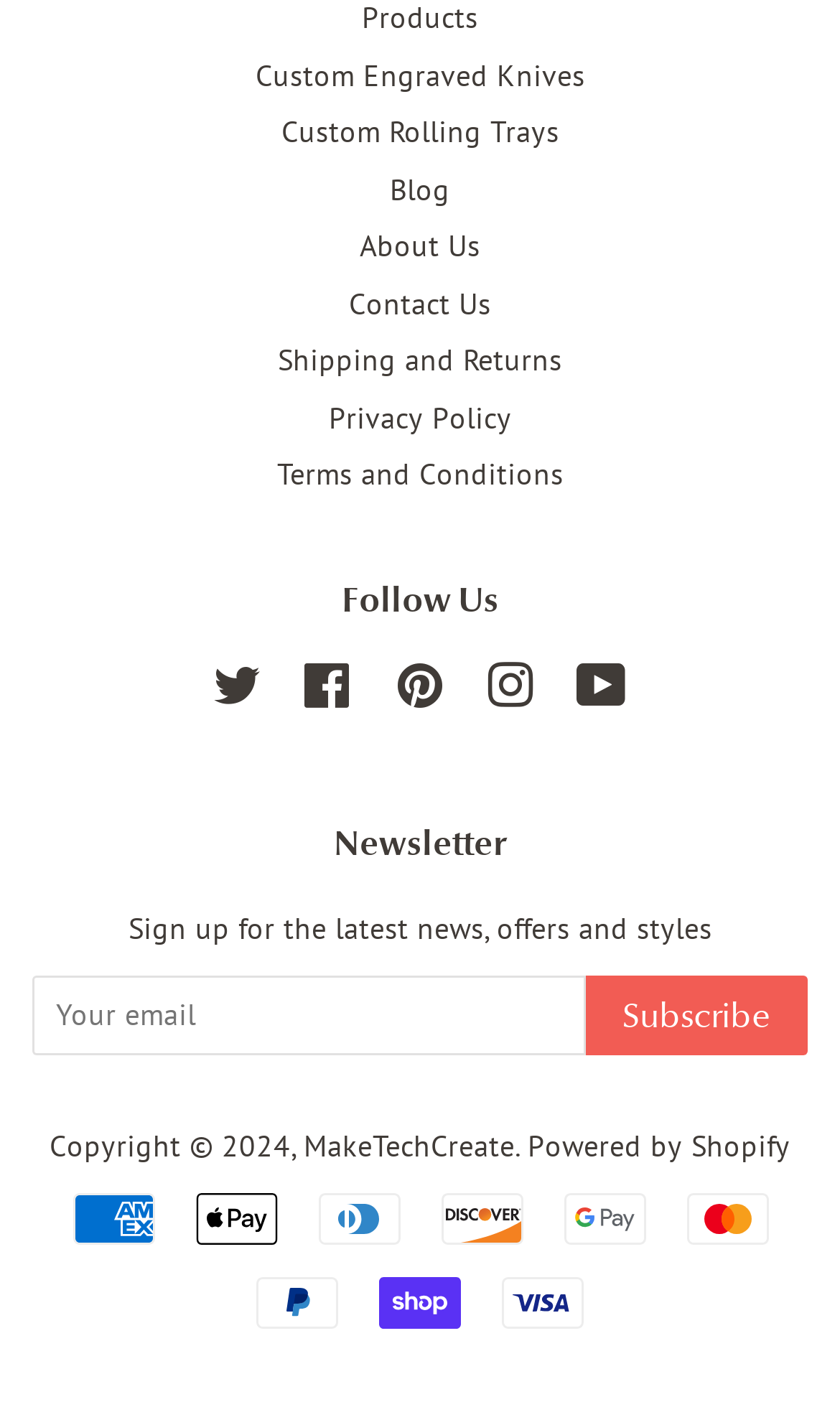What type of products does the website offer?
Using the visual information, respond with a single word or phrase.

Custom engraved knives and rolling trays